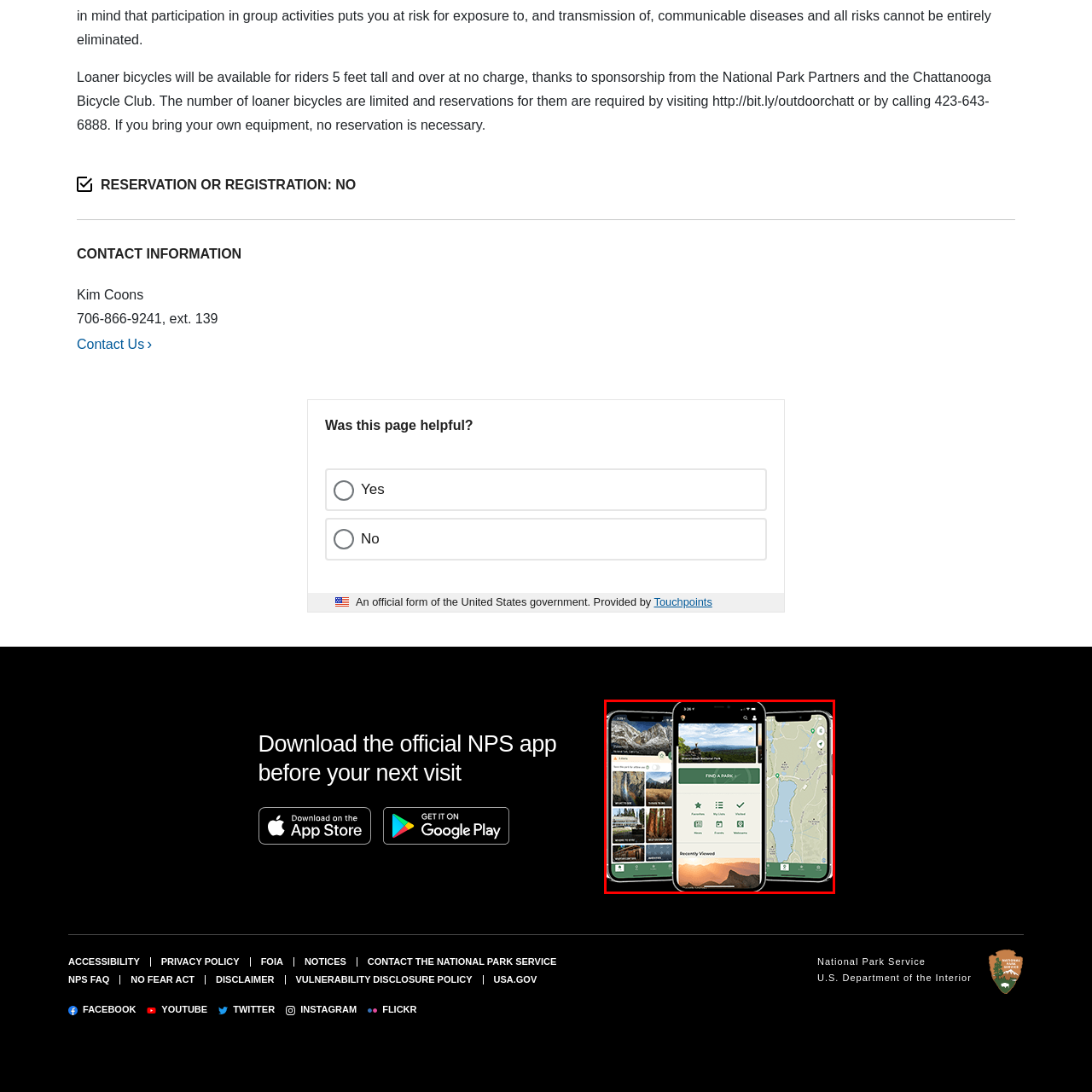Check the image highlighted by the red rectangle and provide a single word or phrase for the question:
Who is the NPS mobile app designed for?

Outdoor enthusiasts